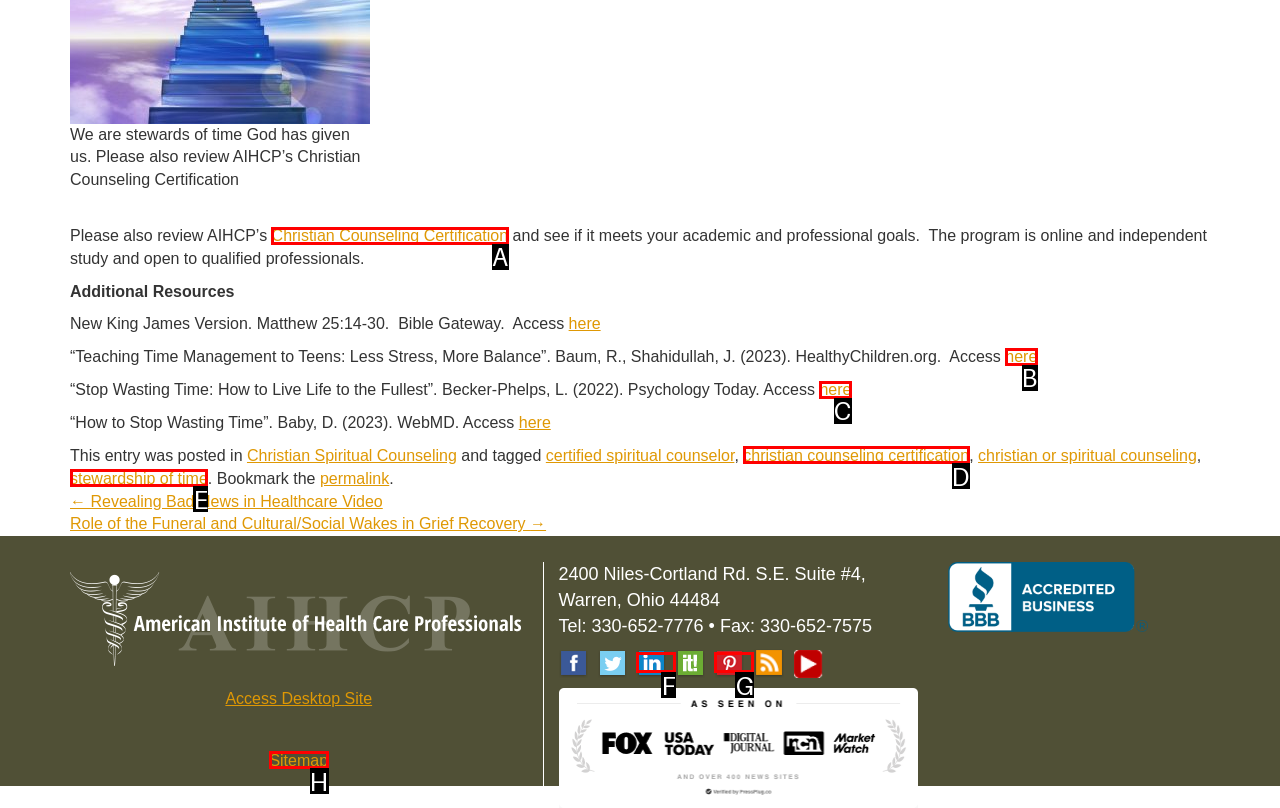Specify which element within the red bounding boxes should be clicked for this task: Click the link to access Christian Counseling Certification Respond with the letter of the correct option.

A